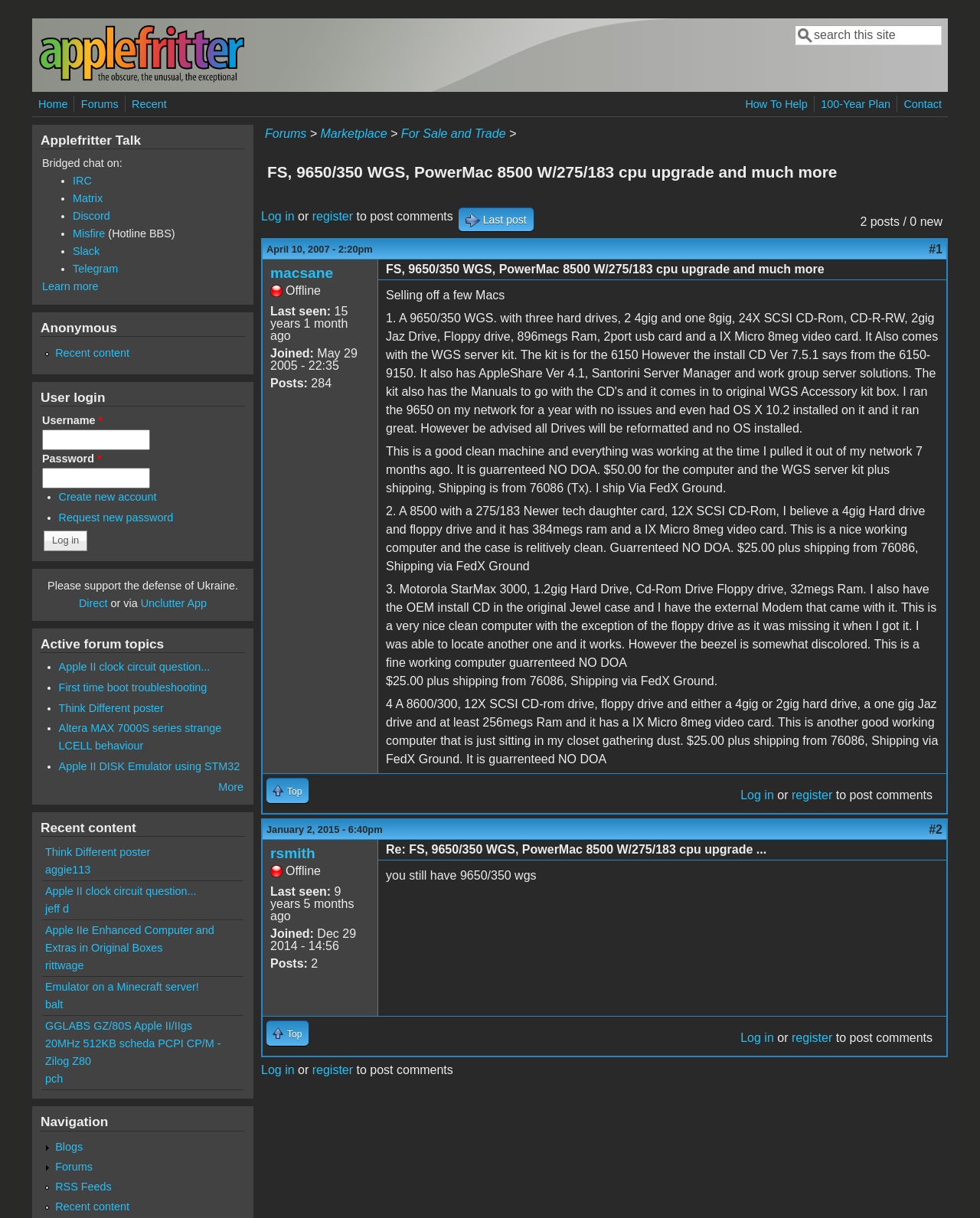What is the main topic of this webpage?
Provide a short answer using one word or a brief phrase based on the image.

Apple Mac sales